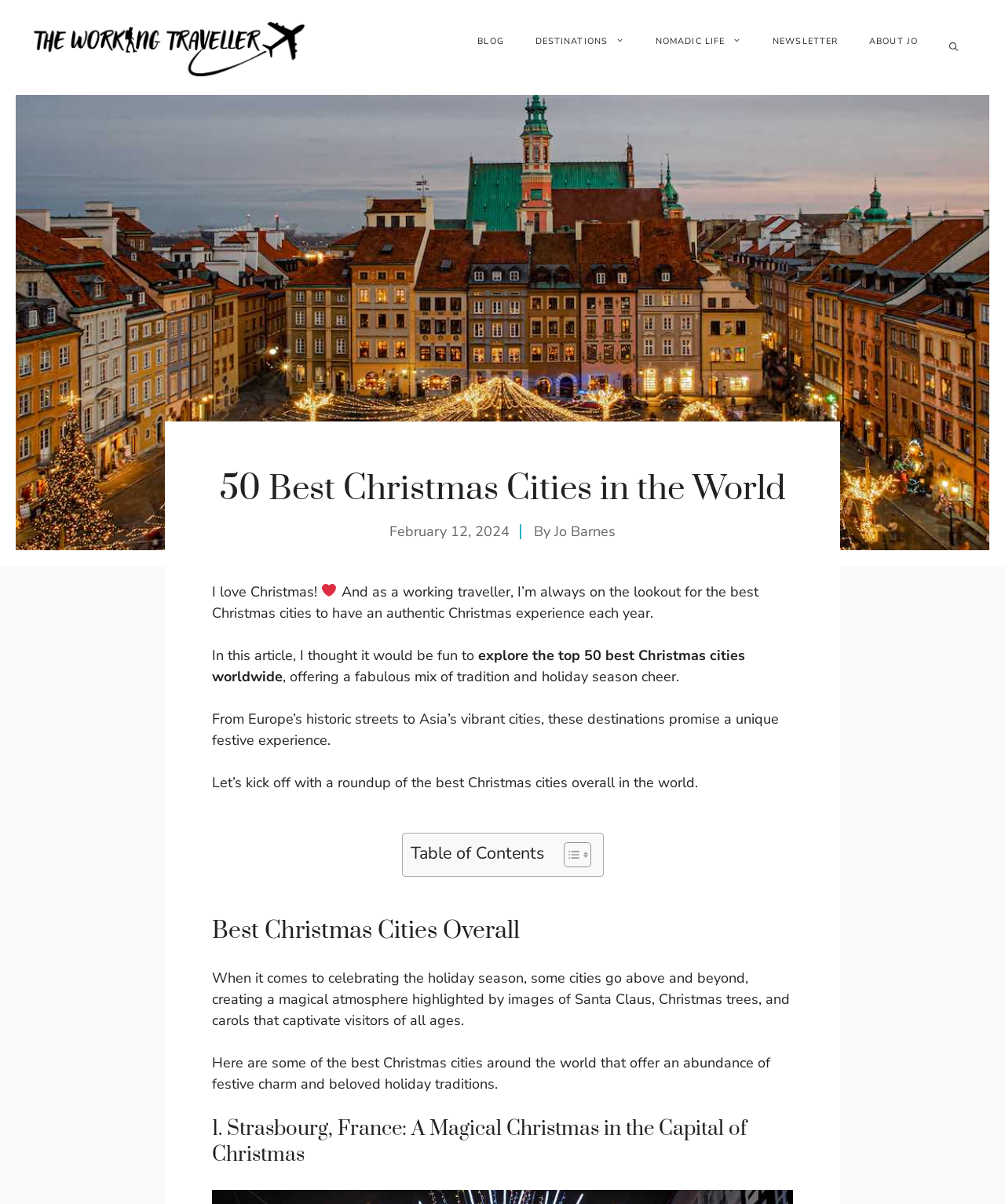Please find the bounding box coordinates of the element that must be clicked to perform the given instruction: "Click on the 'BLOG' link". The coordinates should be four float numbers from 0 to 1, i.e., [left, top, right, bottom].

[0.46, 0.015, 0.517, 0.054]